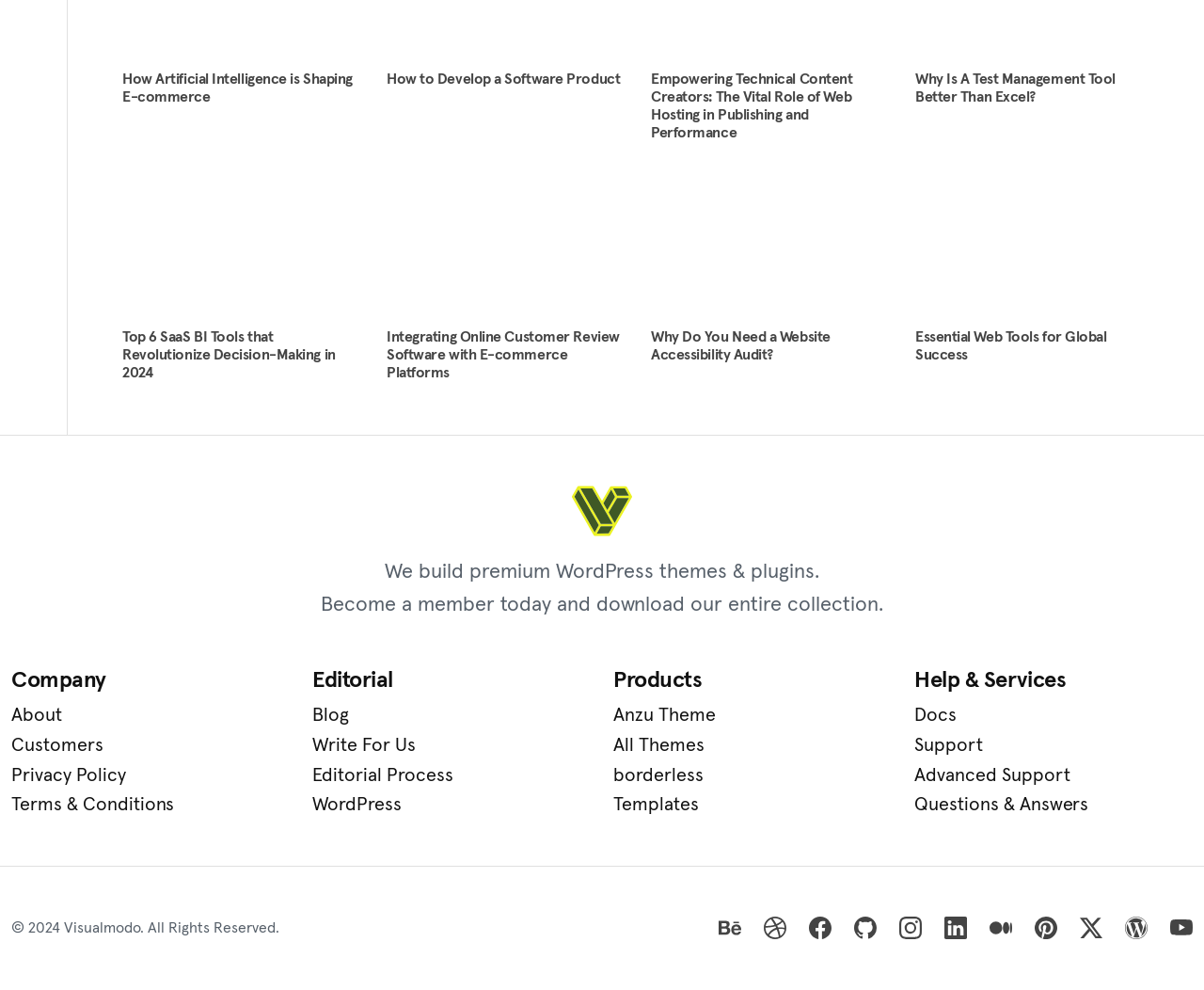Find the bounding box coordinates of the area to click in order to follow the instruction: "Explore the 'Blog' section".

[0.259, 0.709, 0.491, 0.739]